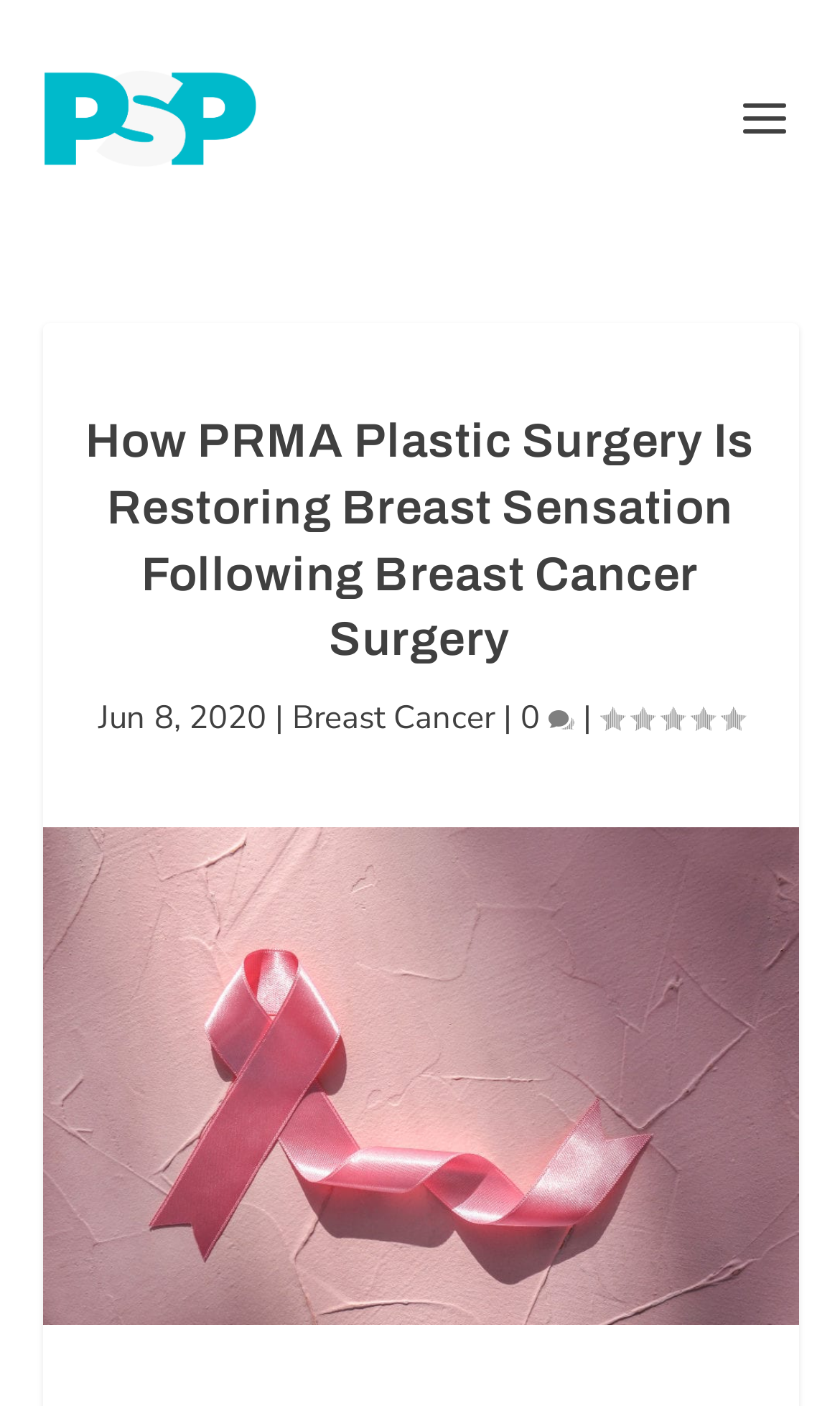For the given element description 0, determine the bounding box coordinates of the UI element. The coordinates should follow the format (top-left x, top-left y, bottom-right x, bottom-right y) and be within the range of 0 to 1.

[0.619, 0.495, 0.683, 0.526]